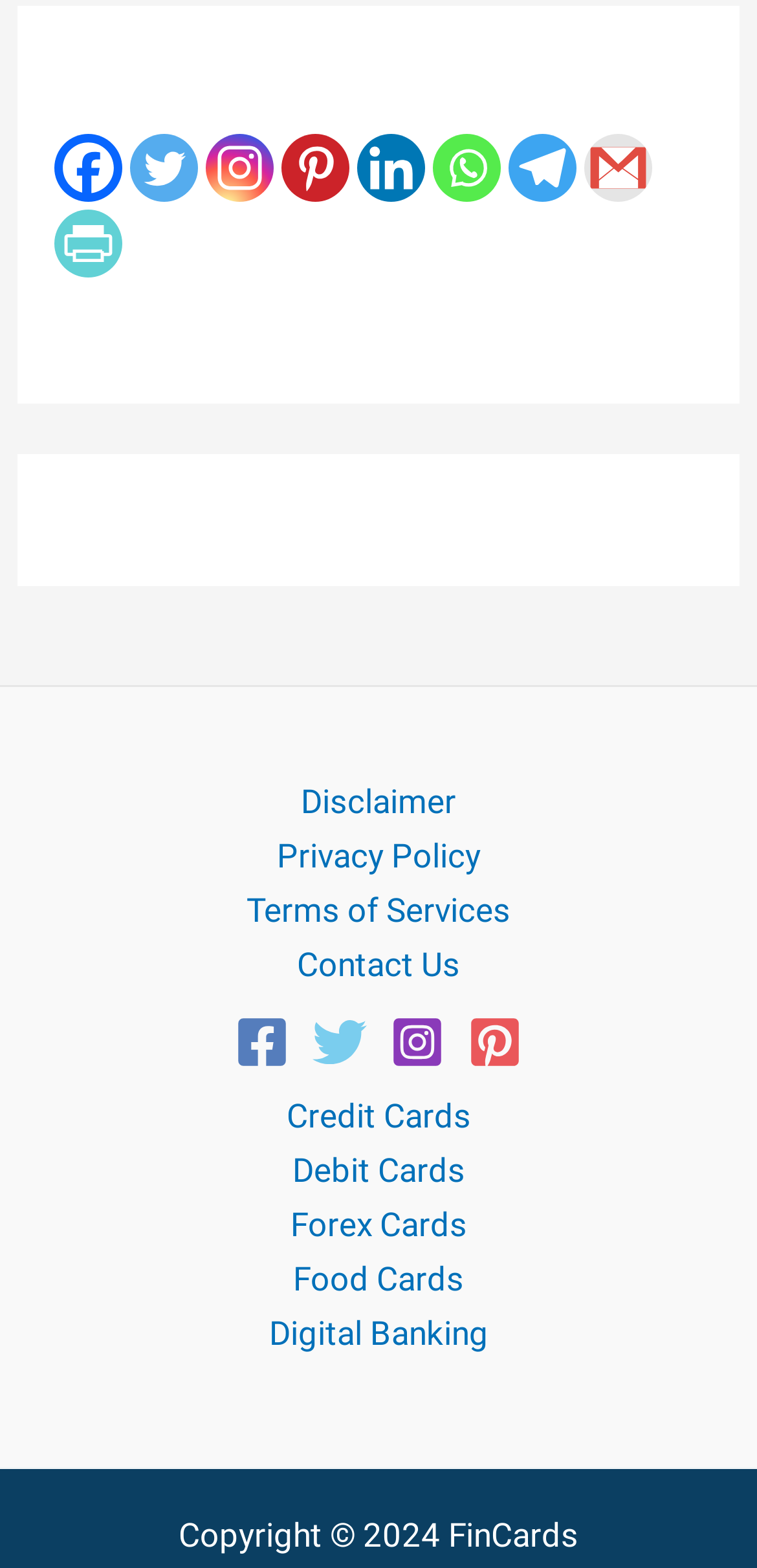What is the copyright year?
Please respond to the question with a detailed and well-explained answer.

I found the static text 'Copyright © 2024 FinCards' at the bottom of the webpage, which indicates the copyright year.